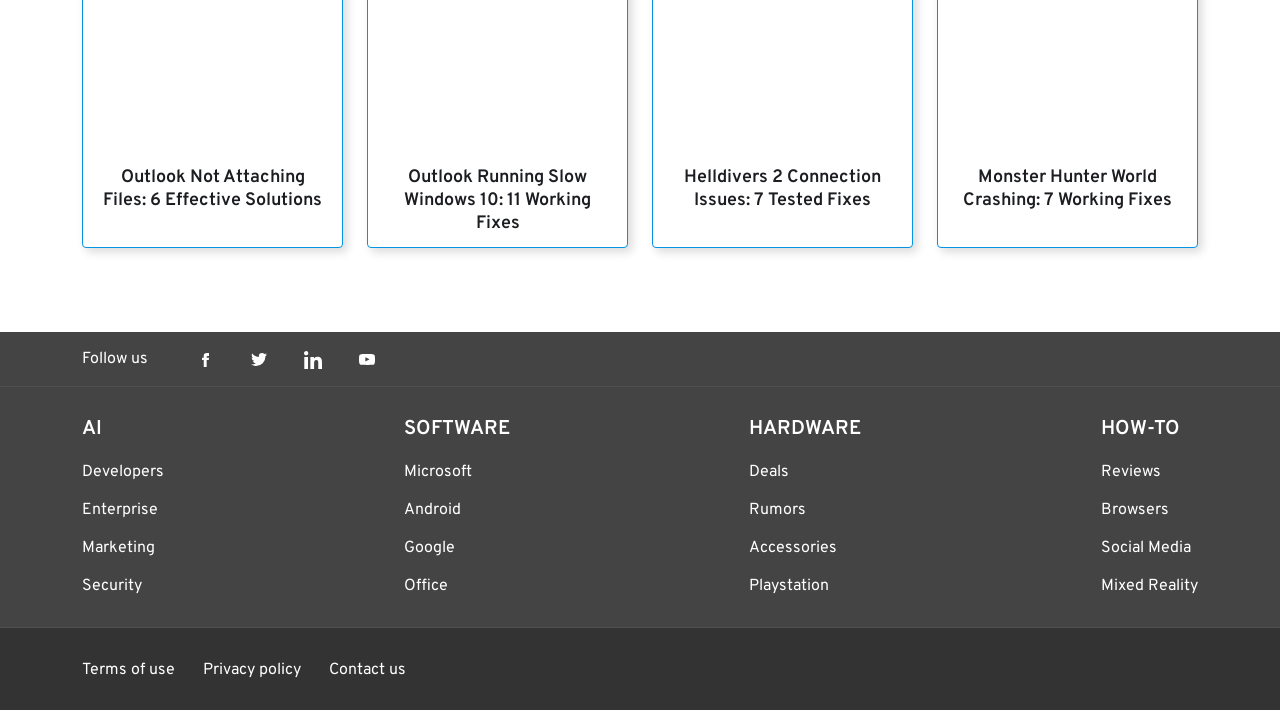Find the bounding box coordinates of the element's region that should be clicked in order to follow the given instruction: "Contact us". The coordinates should consist of four float numbers between 0 and 1, i.e., [left, top, right, bottom].

[0.257, 0.929, 0.317, 0.957]